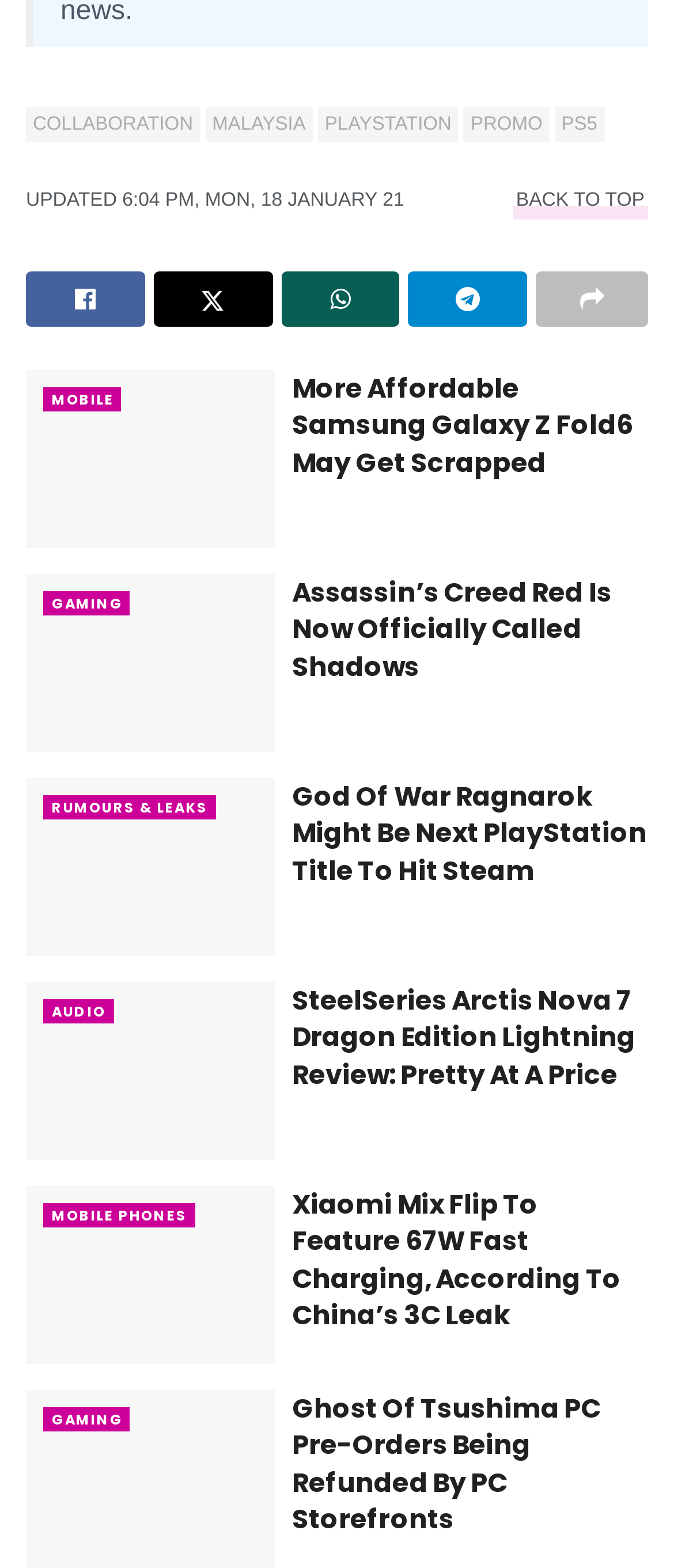Identify the bounding box coordinates of the section to be clicked to complete the task described by the following instruction: "Click on the 'GAMING' link". The coordinates should be four float numbers between 0 and 1, formatted as [left, top, right, bottom].

[0.064, 0.377, 0.192, 0.392]